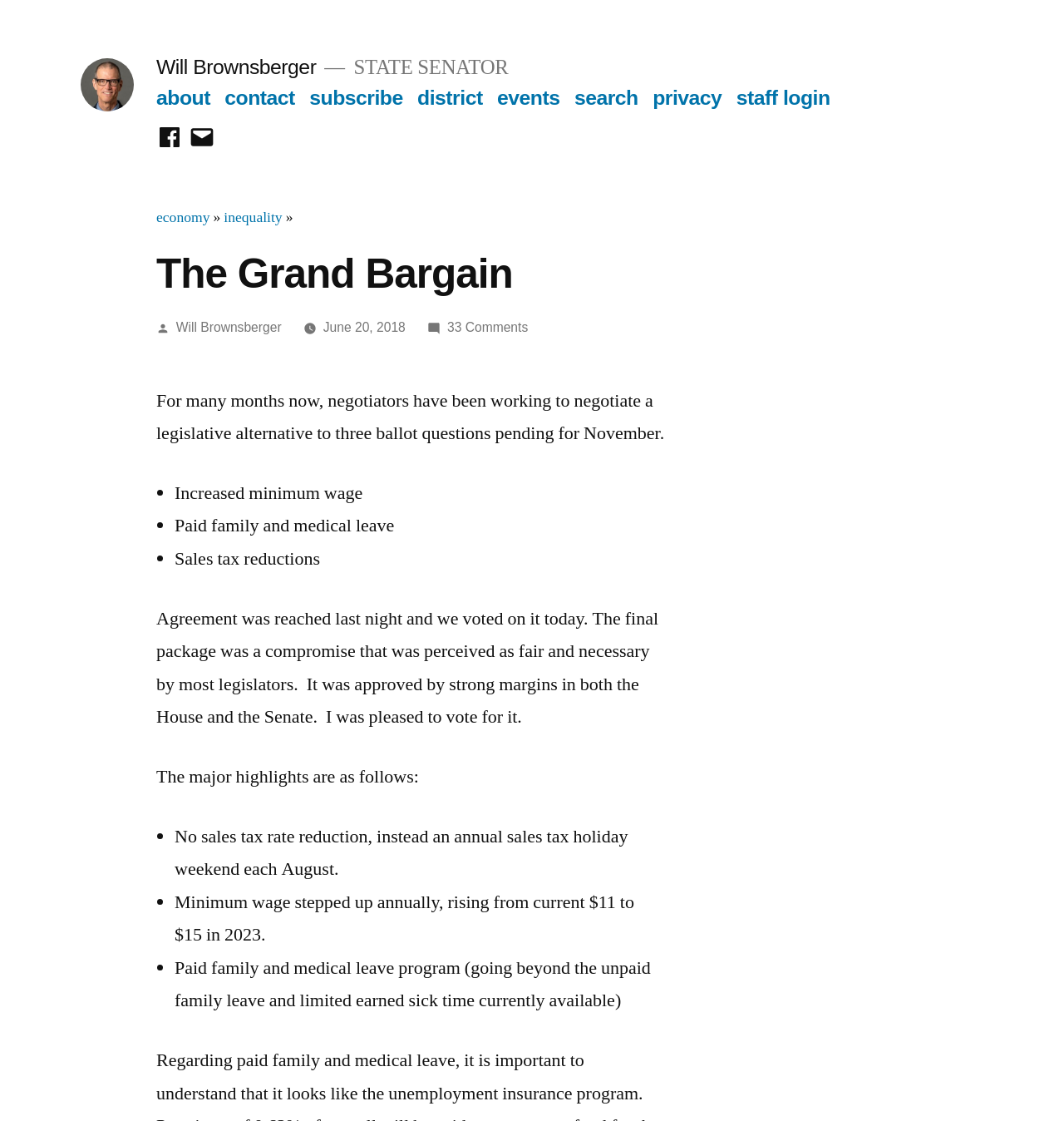Produce an extensive caption that describes everything on the webpage.

This webpage is about State Senator Will Brownsberger's article titled "The Grand Bargain". At the top left, there is a link to Will Brownsberger's profile, accompanied by a small image of him. Below this, there is a navigation menu with links to various sections of the website, including "about", "contact", "subscribe", and more.

To the right of the navigation menu, there is a header section with a title "The Grand Bargain" and a subheading "Posted by Will Brownsberger on June 20, 2018". Below this, there is a paragraph of text that introduces the topic of the article, which is about a legislative alternative to three ballot questions pending for November.

The article then lists three key points, marked with bullet points, which are increased minimum wage, paid family and medical leave, and sales tax reductions. Following this, there is a section of text that discusses the agreement reached on the legislative alternative, which was voted on and approved by strong margins in both the House and the Senate.

The webpage then highlights the major points of the agreement, including no sales tax rate reduction, an annual sales tax holiday weekend each August, a minimum wage increase to $15 by 2023, and a paid family and medical leave program. At the bottom of the page, there are links to 33 comments on the article.